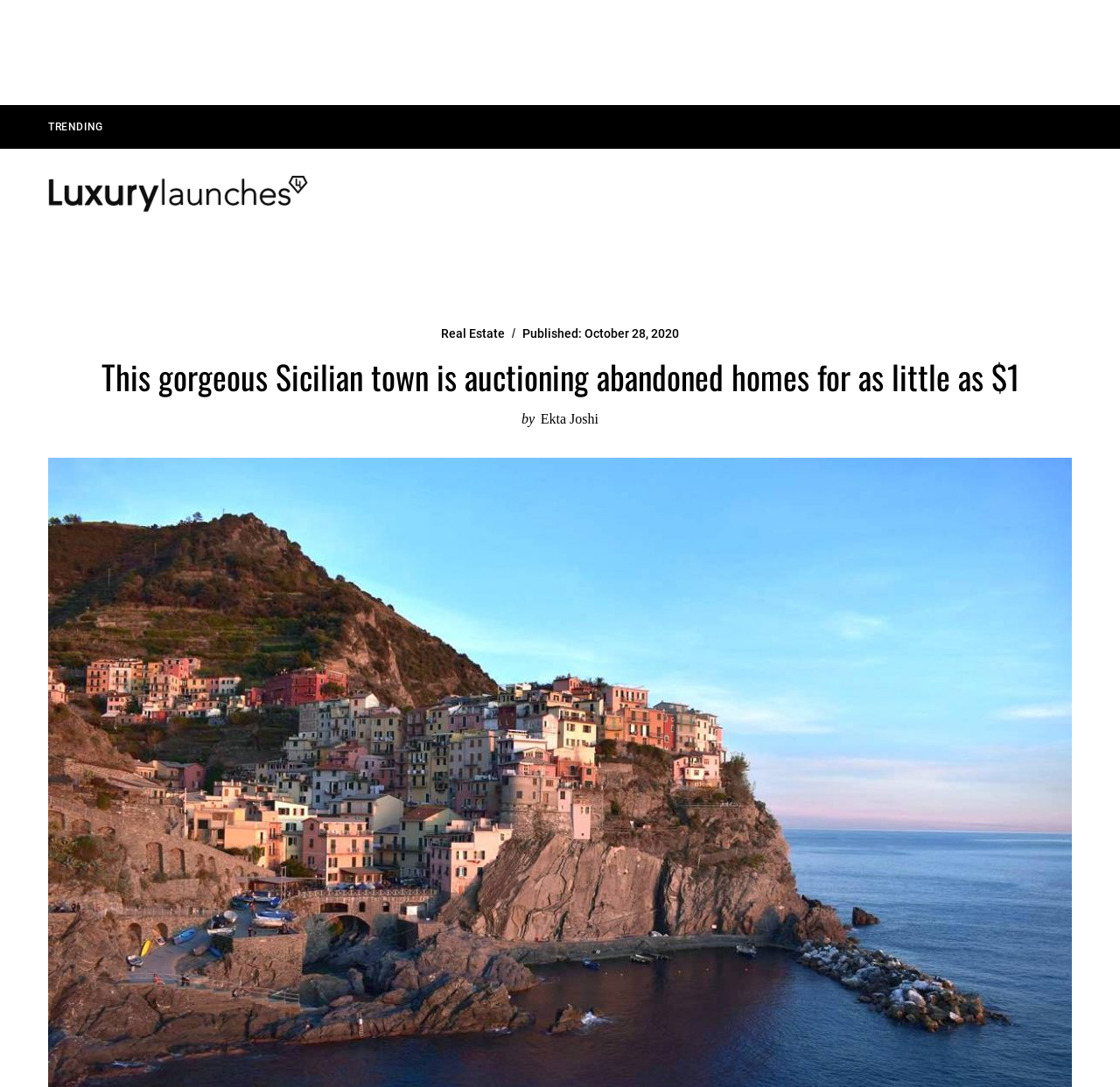Examine the screenshot and answer the question in as much detail as possible: What is the category of the article?

The category of the article can be determined by looking at the link 'Real Estate' in the header section of the webpage, which suggests that the article belongs to the Real Estate category.